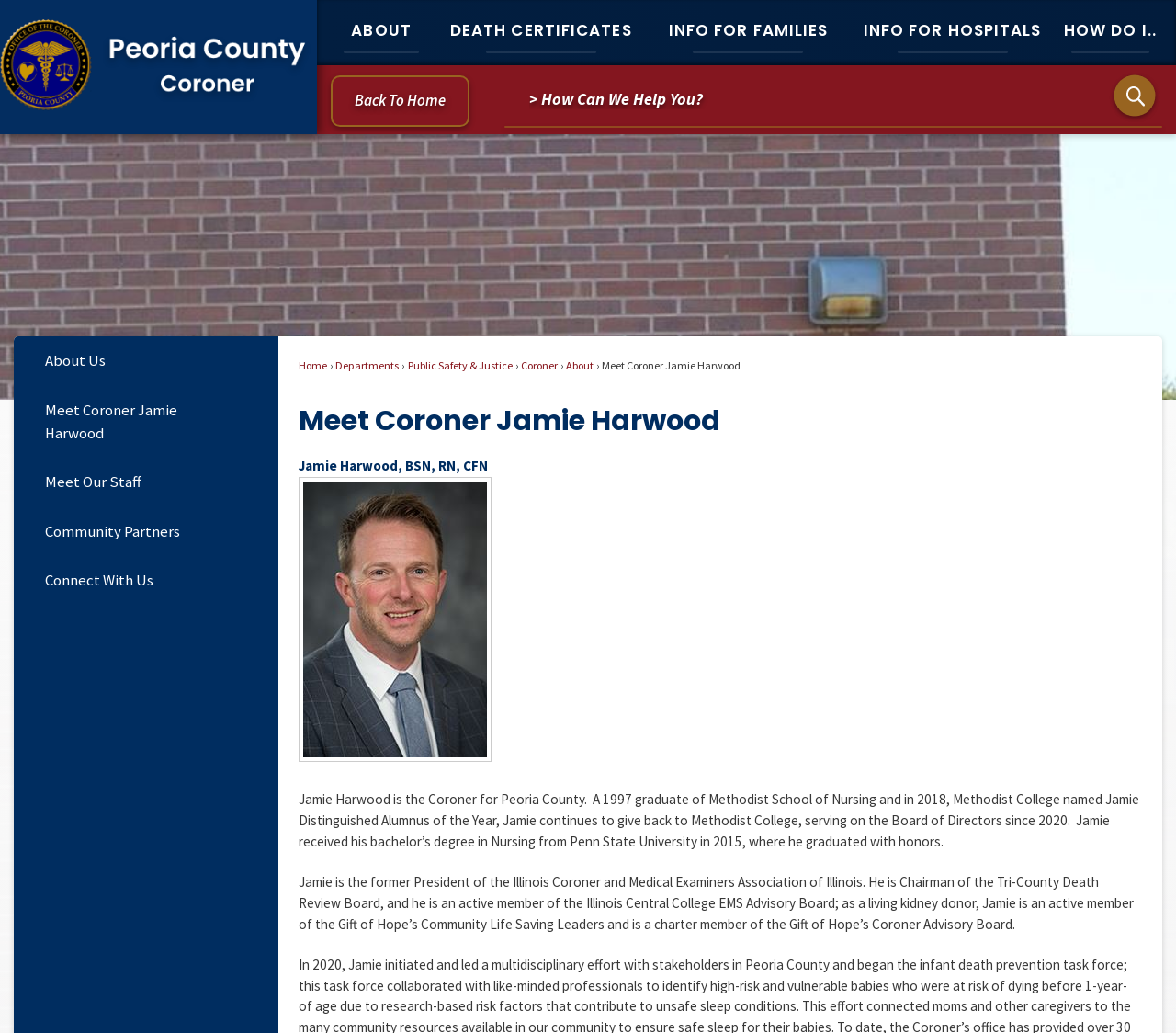Kindly determine the bounding box coordinates for the clickable area to achieve the given instruction: "View the 'Meet Our Staff' page".

[0.012, 0.447, 0.236, 0.494]